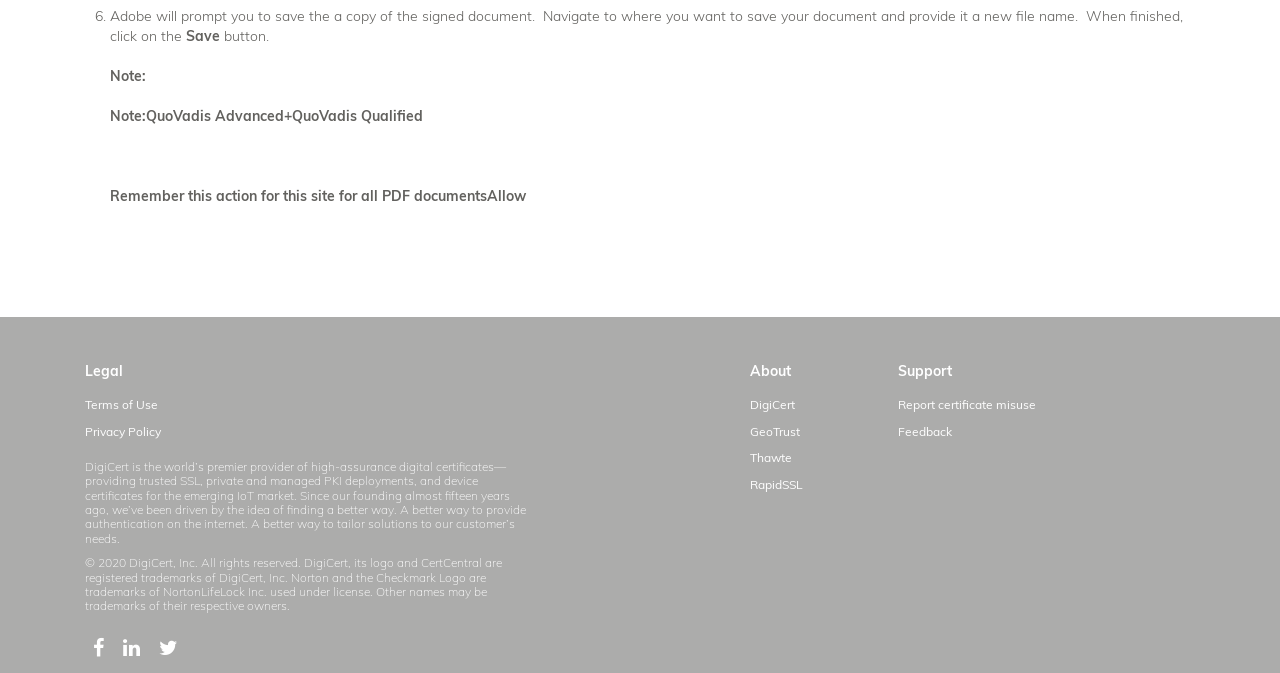Based on the image, please elaborate on the answer to the following question:
What is the purpose of the 'Save' button?

The purpose of the 'Save' button is to save a copy of the signed document, as instructed in the text that describes the steps to save a document after signing it.